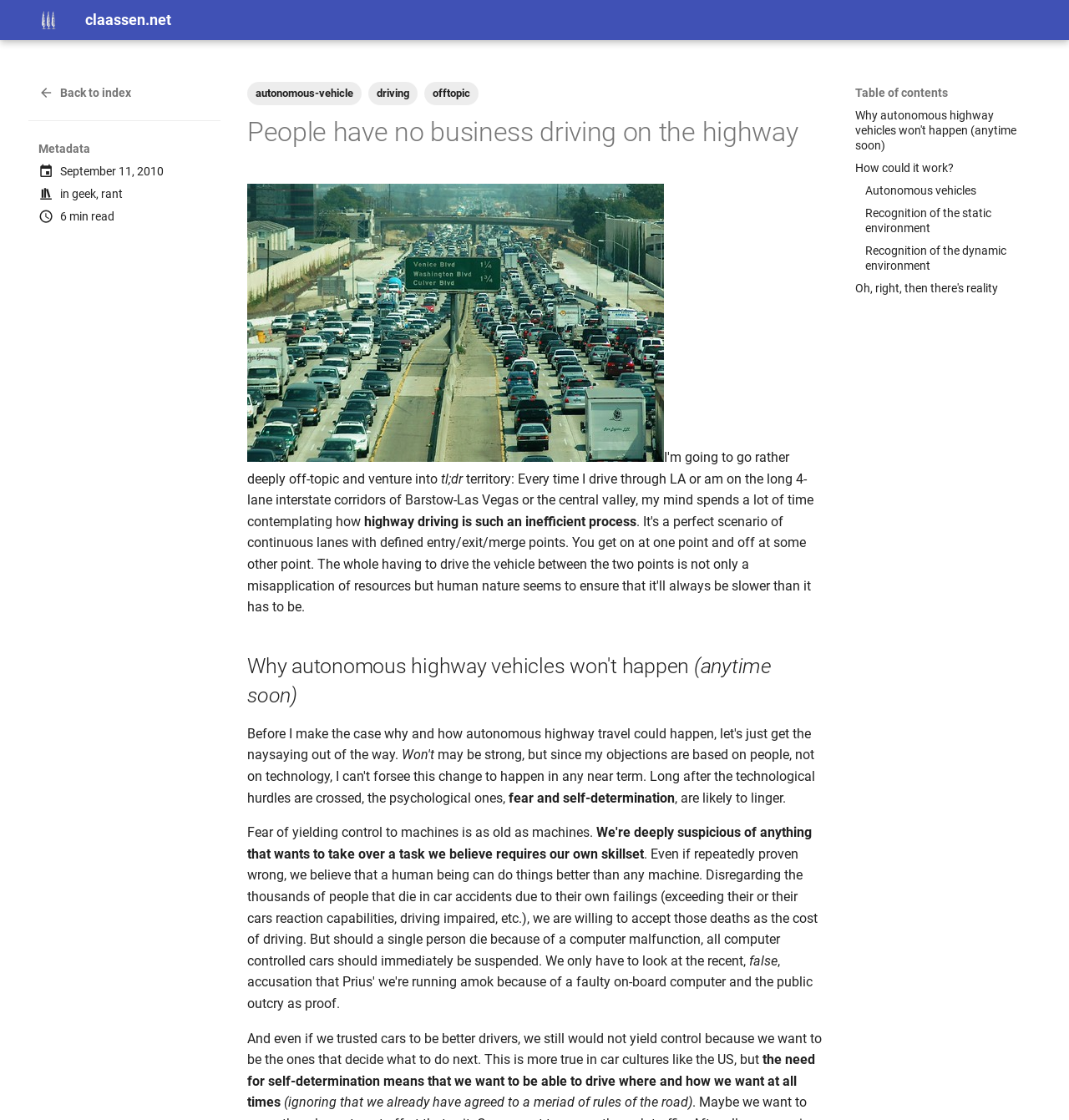Please find the bounding box coordinates (top-left x, top-left y, bottom-right x, bottom-right y) in the screenshot for the UI element described as follows: How could it work?

[0.8, 0.143, 0.964, 0.157]